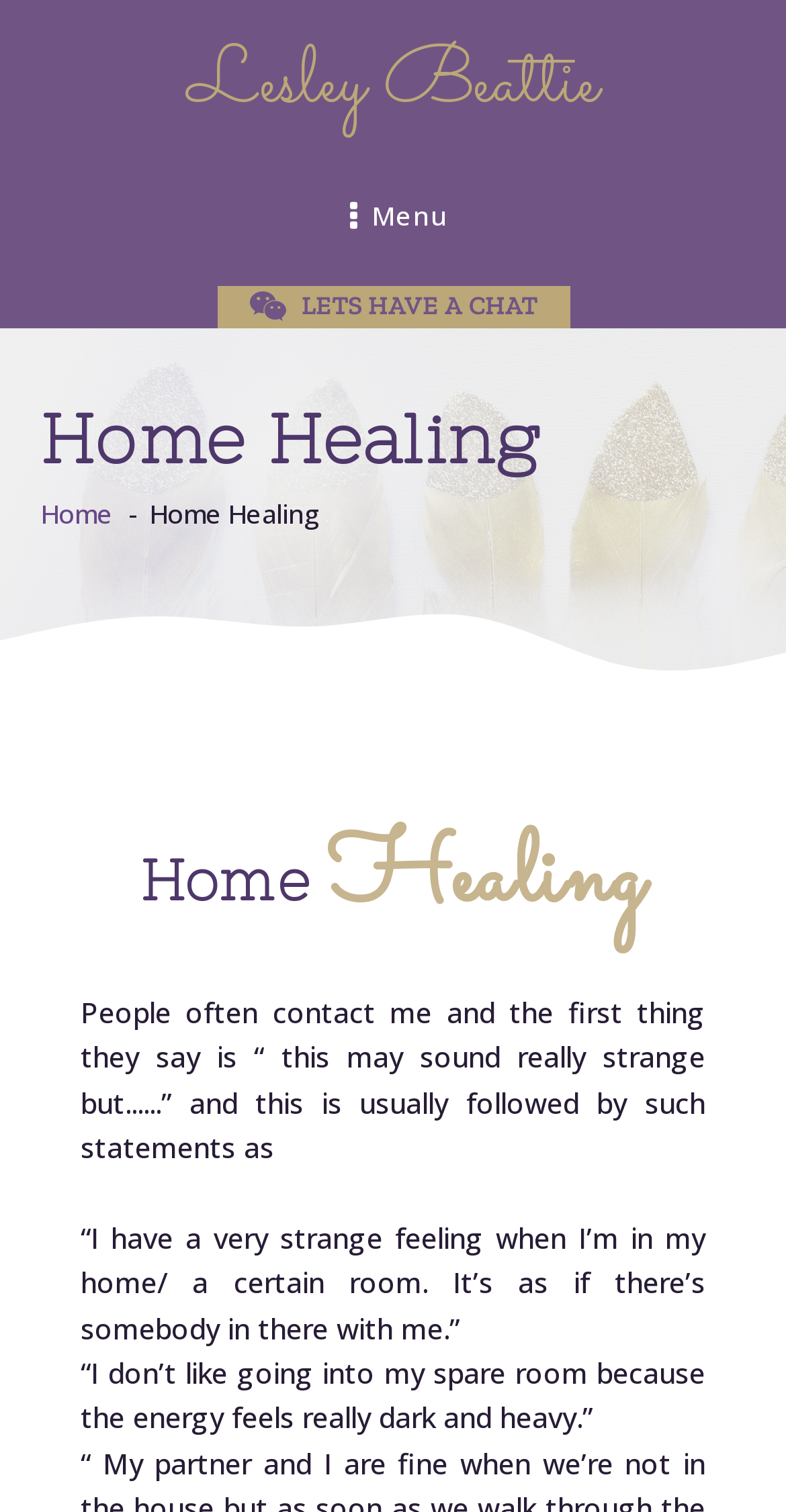Provide the bounding box coordinates of the HTML element this sentence describes: "Lets have a chat".

[0.276, 0.189, 0.724, 0.217]